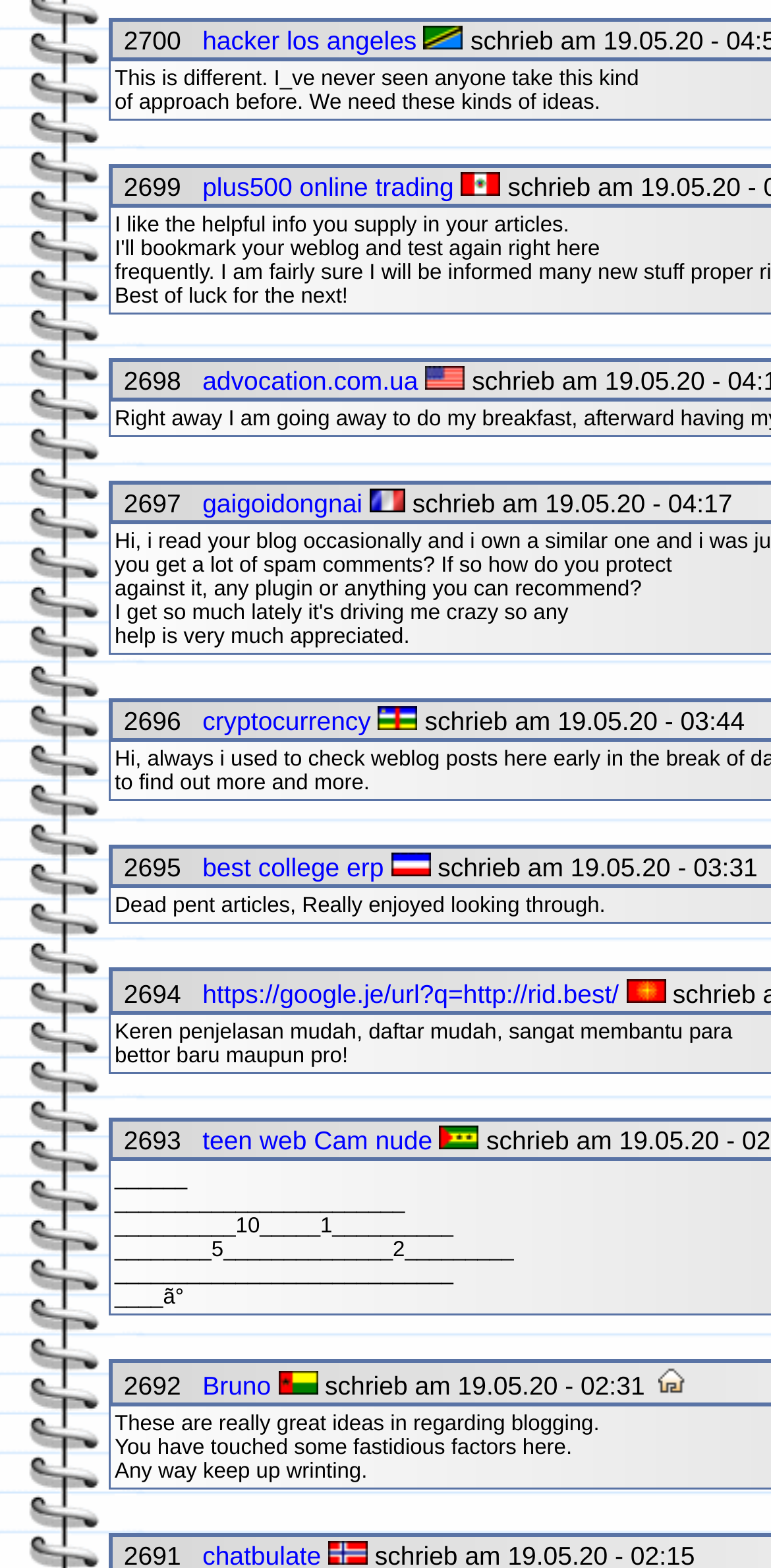Identify the bounding box coordinates for the region to click in order to carry out this instruction: "click the link 'hacker los angeles'". Provide the coordinates using four float numbers between 0 and 1, formatted as [left, top, right, bottom].

[0.262, 0.016, 0.54, 0.035]